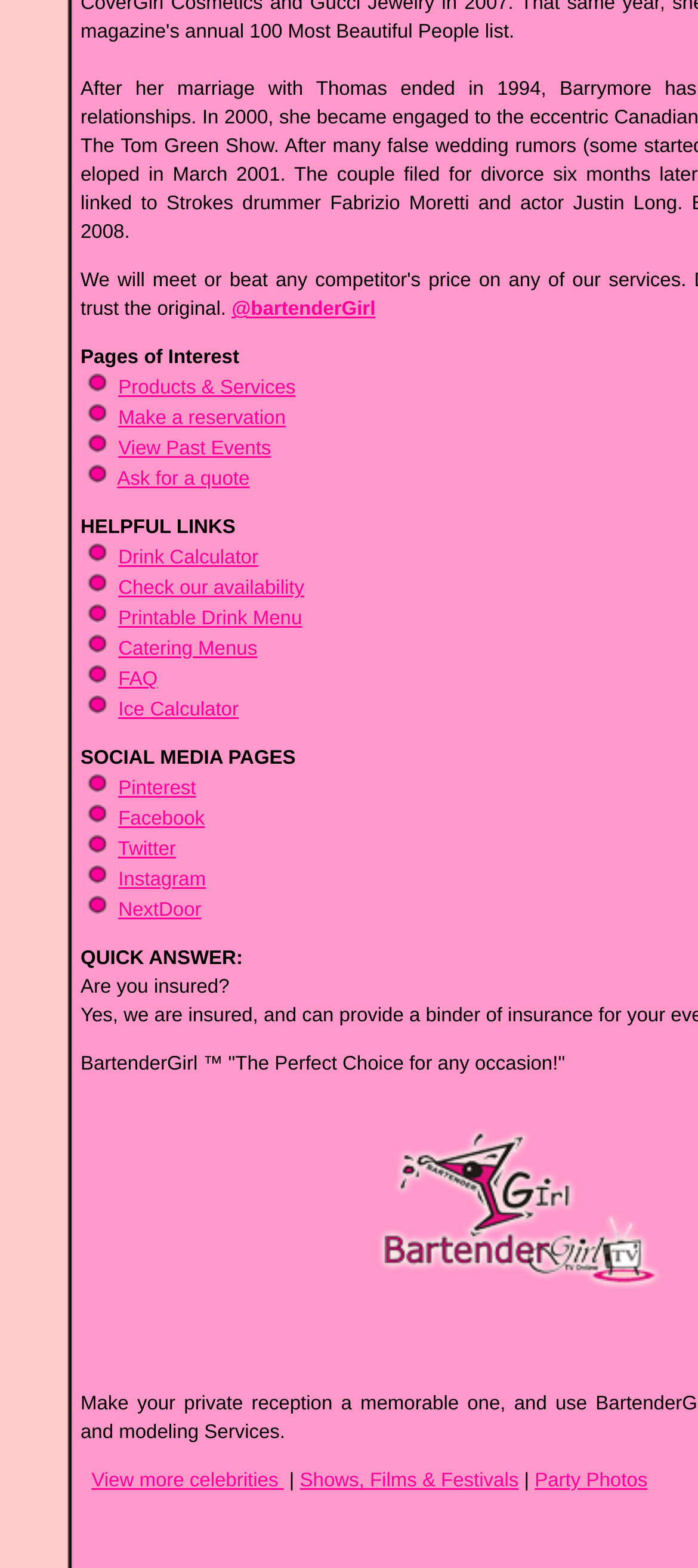Could you indicate the bounding box coordinates of the region to click in order to complete this instruction: "Visit 'Facebook'".

[0.169, 0.516, 0.293, 0.529]